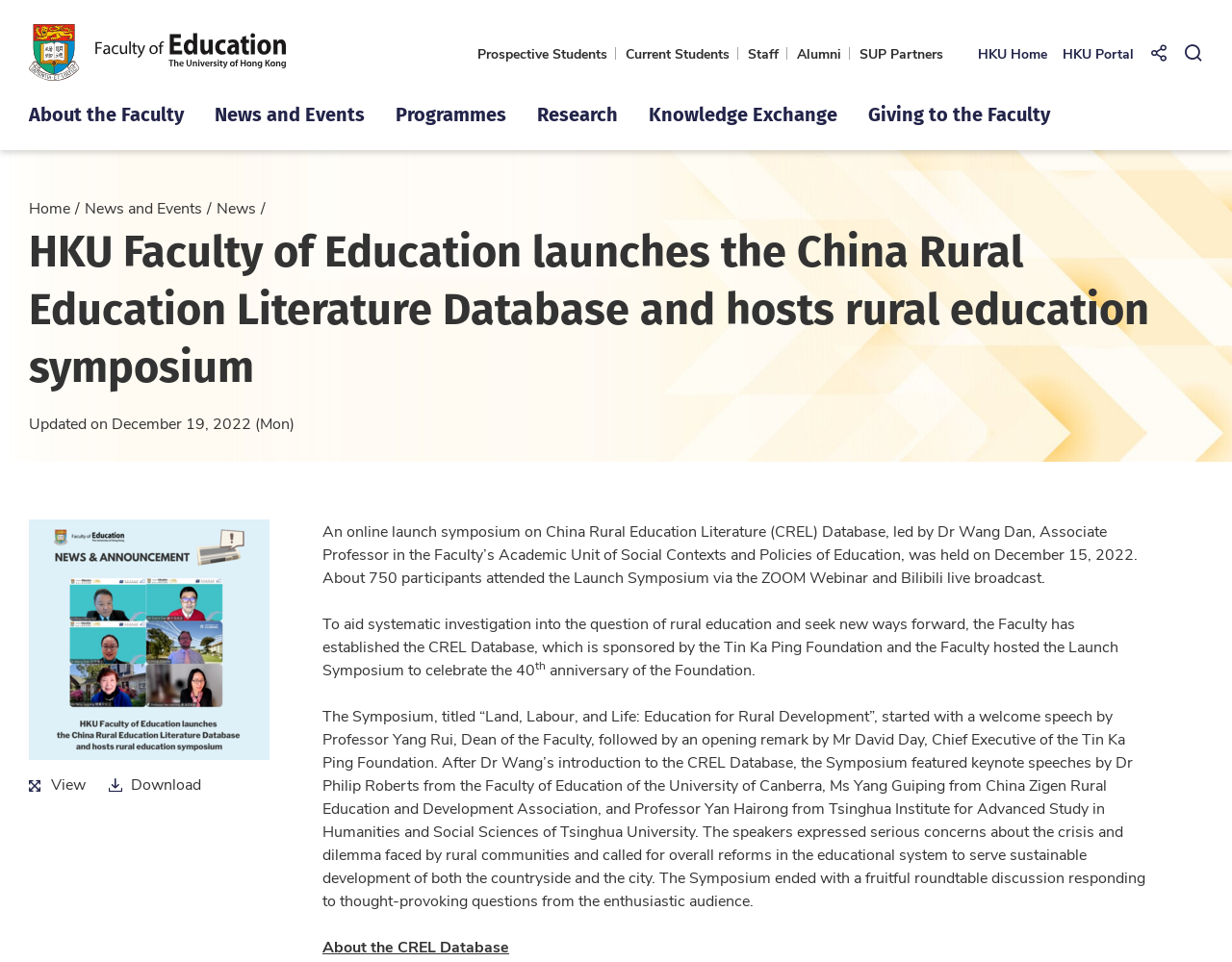Using the given element description, provide the bounding box coordinates (top-left x, top-left y, bottom-right x, bottom-right y) for the corresponding UI element in the screenshot: SUP Partners

[0.698, 0.046, 0.766, 0.064]